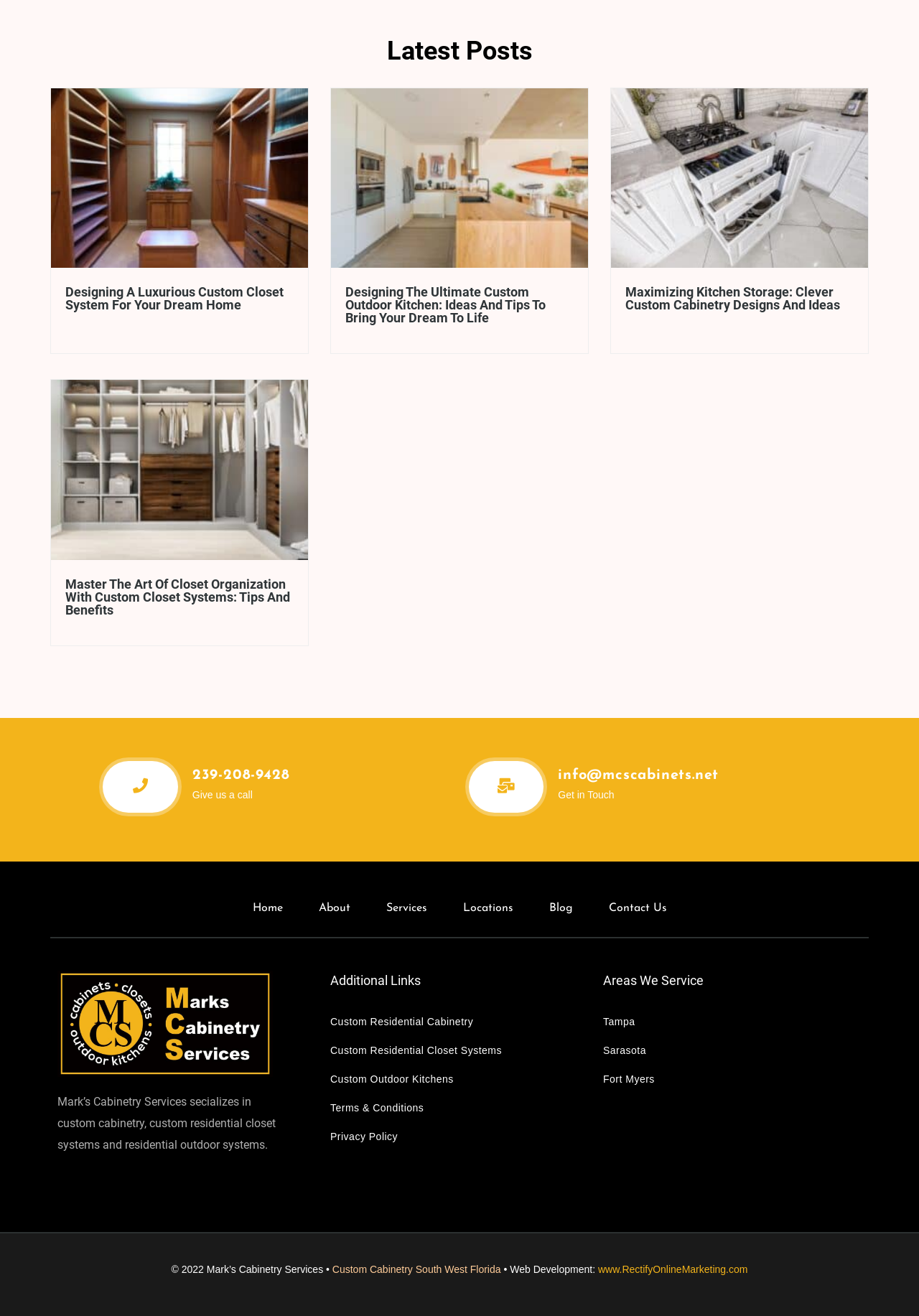What is the phone number to contact the company?
Give a detailed and exhaustive answer to the question.

I found the phone number by looking at the heading that says '239-208-9428 Give us a call'.